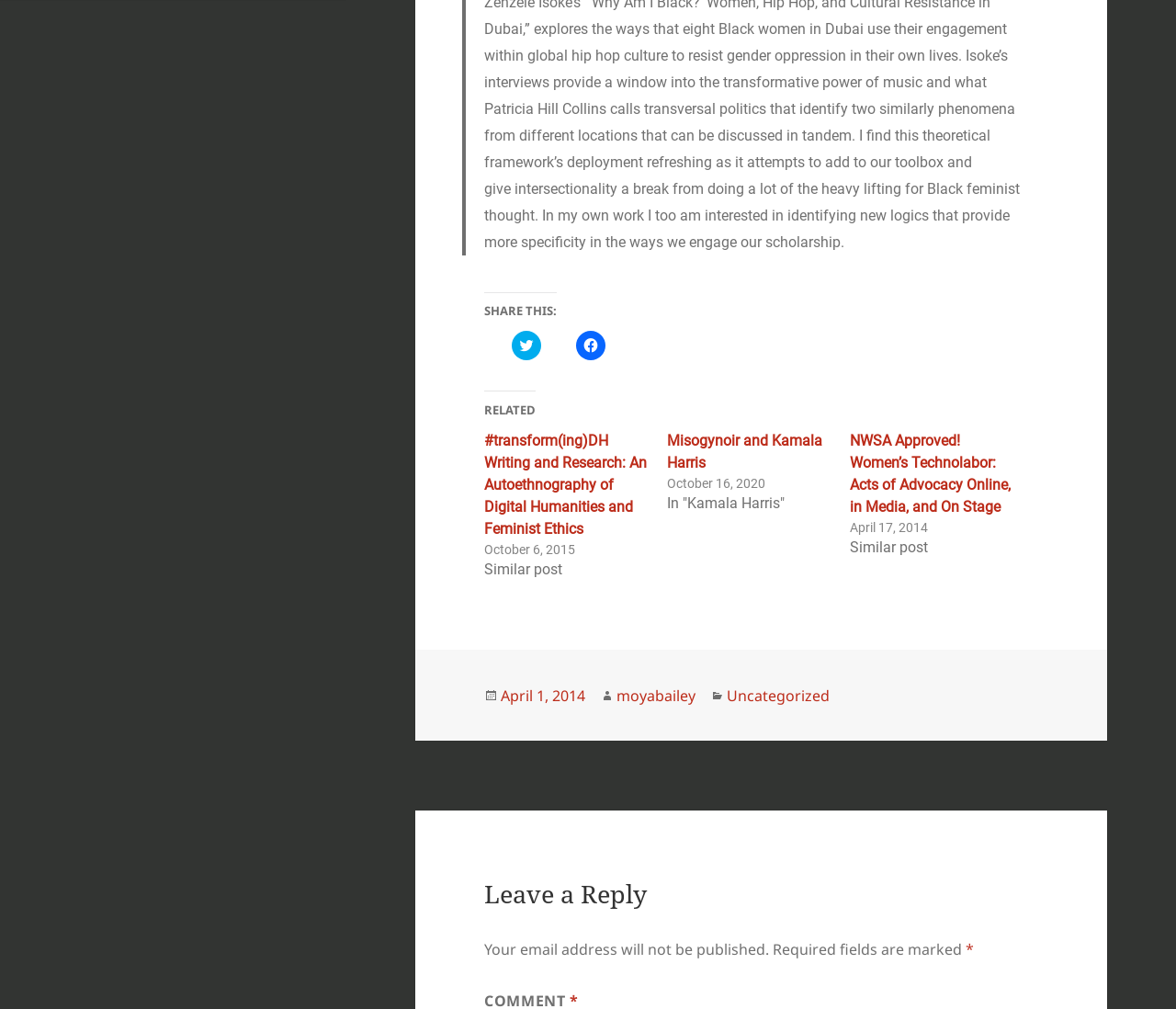Use one word or a short phrase to answer the question provided: 
How can the article be shared?

Twitter, Facebook